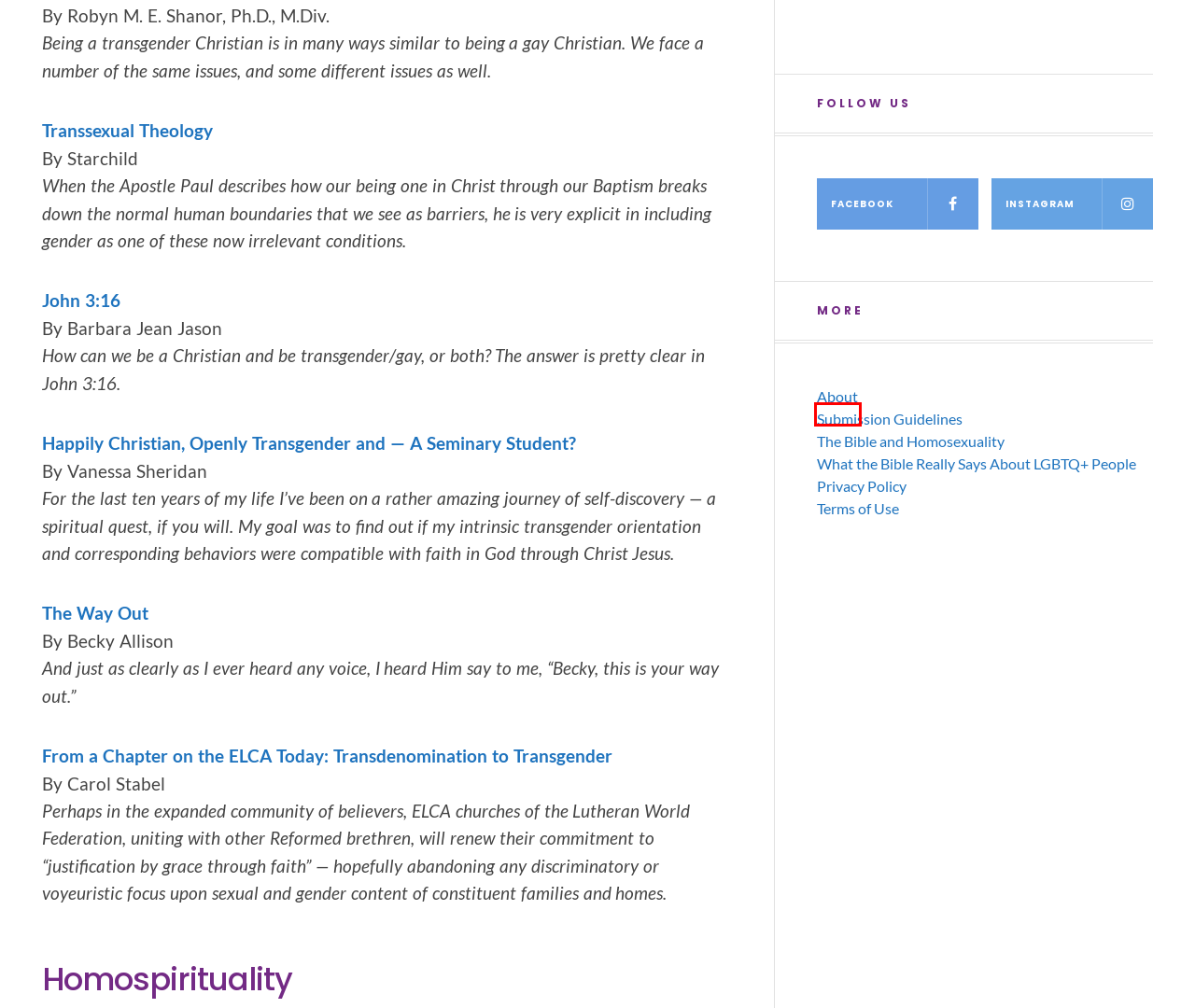You are given a webpage screenshot where a red bounding box highlights an element. Determine the most fitting webpage description for the new page that loads after clicking the element within the red bounding box. Here are the candidates:
A. Clobber Passages: The Bible And Homosexuality
B. Website Terms And Conditions Of Use
C. Join Us: Be A Whosoever
D. About Whosoever
E. The Way Out: A Transgender Journey To Wholeness
F. Happily Christian, Openly Transgender And — A Seminary Student?
G. What Does The Bible Say About Homosexuality & Transgender Identity? | Gentle Spirit Christian Church
H. A Transsexual Theology

D